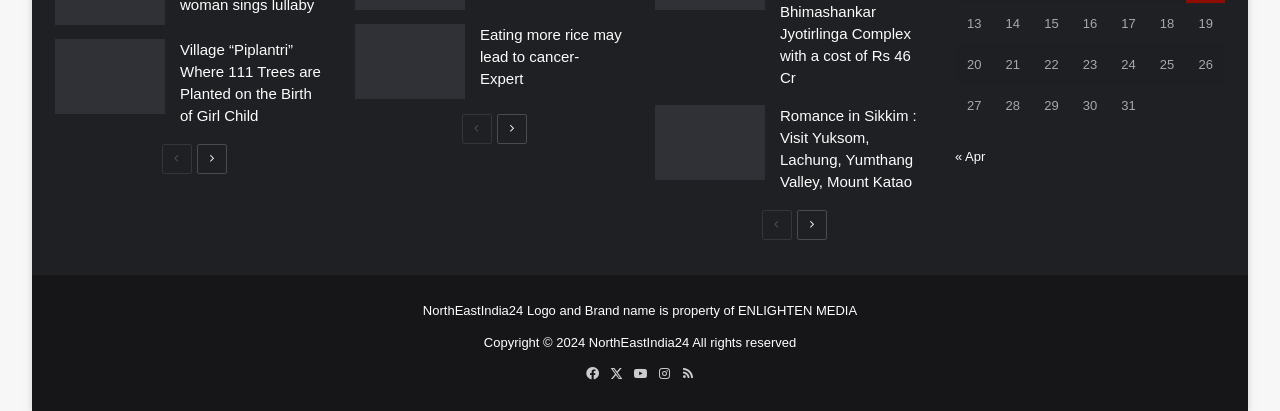From the given element description: "« Apr", find the bounding box for the UI element. Provide the coordinates as four float numbers between 0 and 1, in the order [left, top, right, bottom].

[0.746, 0.361, 0.77, 0.398]